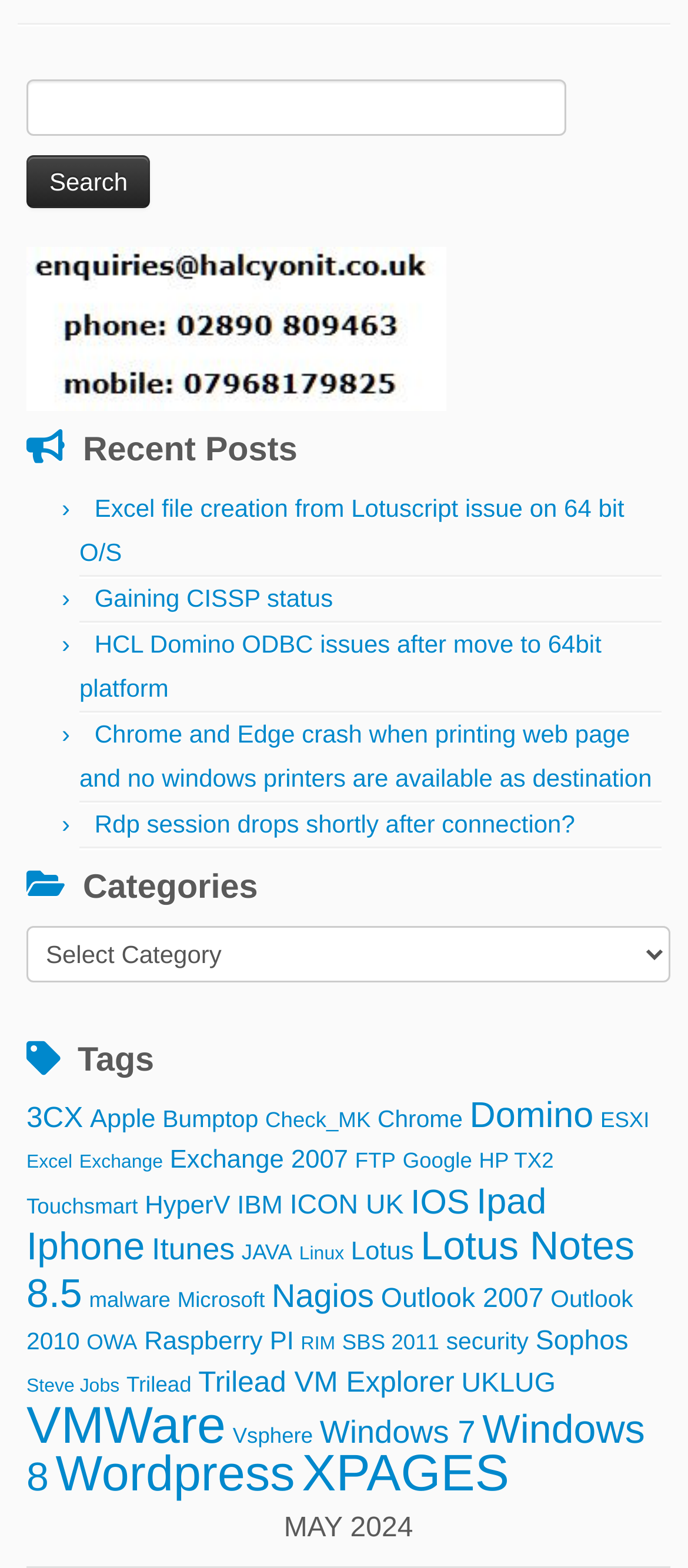Provide a one-word or short-phrase answer to the question:
What is the name of the first recent post?

Excel file creation from Lotuscript issue on 64 bit O/S